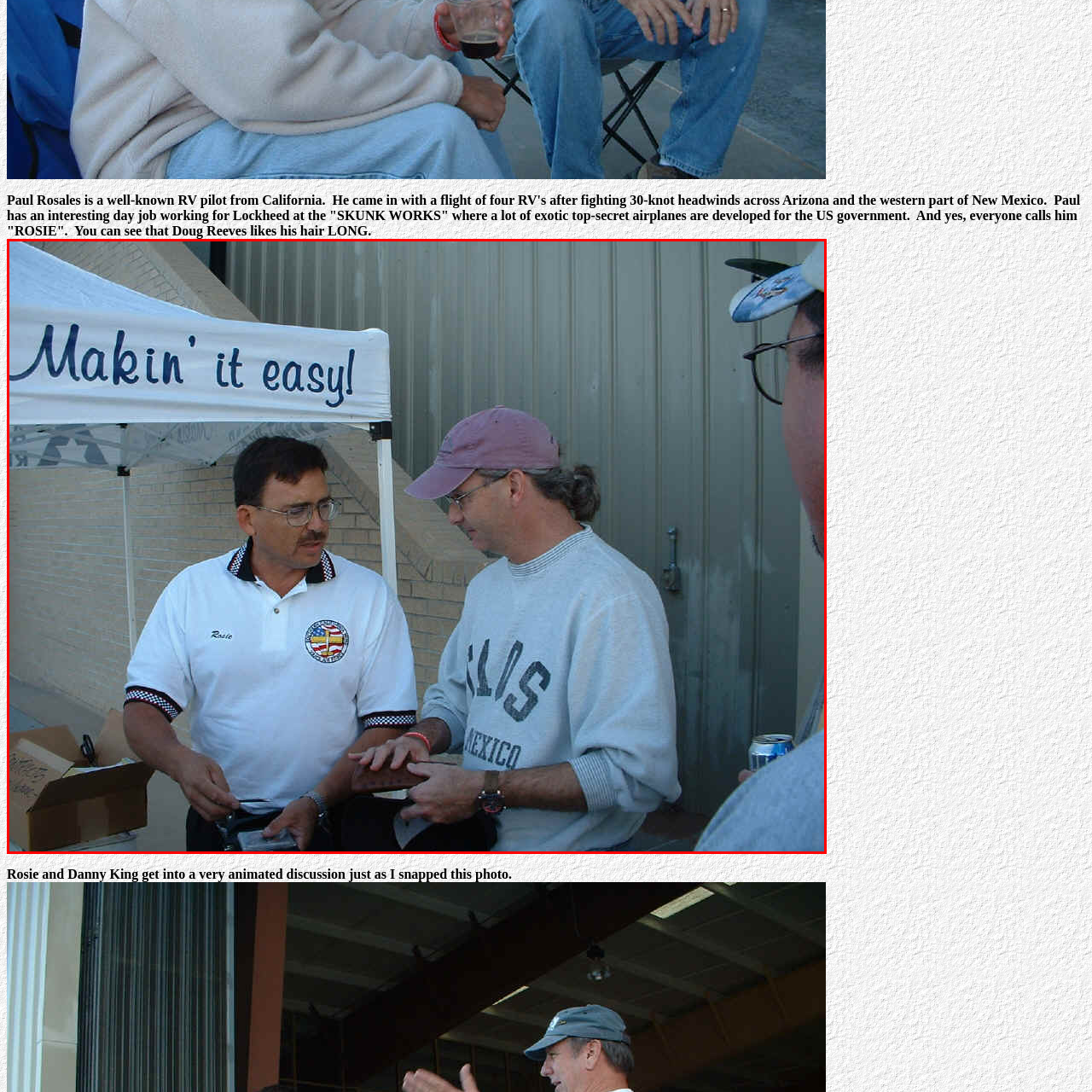What is the phrase displayed on the canopy?
Direct your attention to the image bordered by the red bounding box and answer the question in detail, referencing the image.

The caption explicitly states that the canopy in the background displays the phrase 'Makin' it easy!', which is the correct answer.